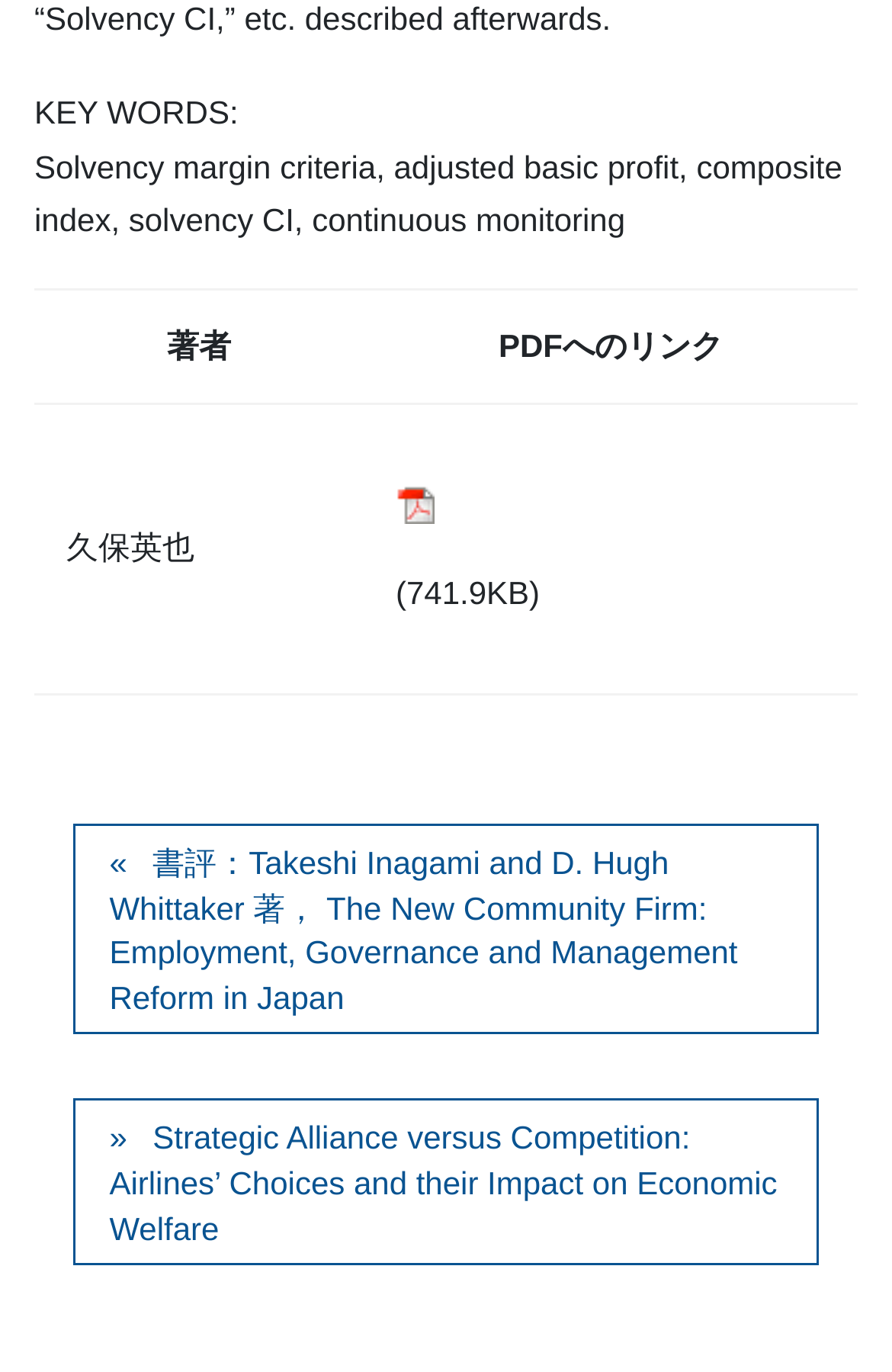Based on the provided description, "alt="PDFファイル"", find the bounding box of the corresponding UI element in the screenshot.

[0.444, 0.352, 0.487, 0.378]